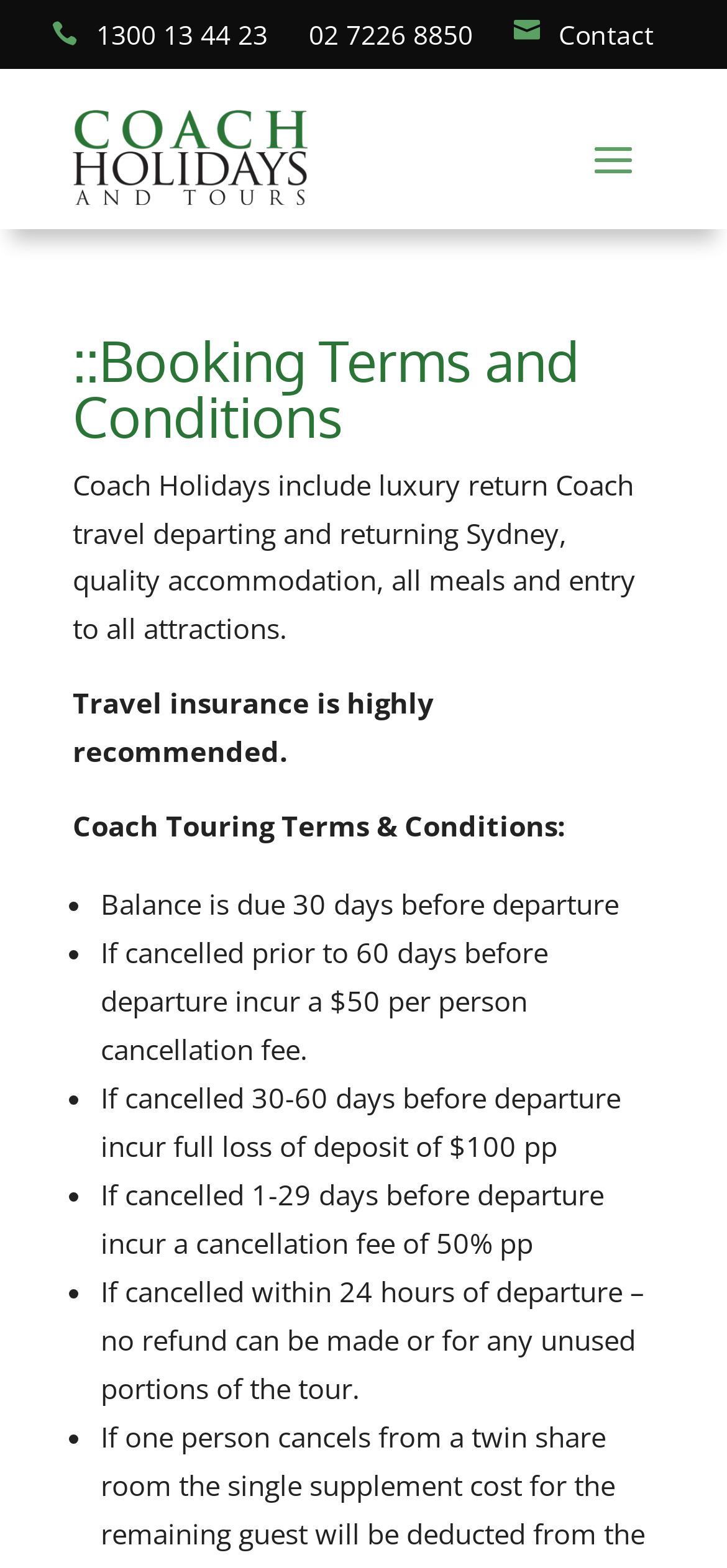What is the cancellation fee if cancelled prior to 60 days before departure?
Based on the image, give a concise answer in the form of a single word or short phrase.

$50 per person